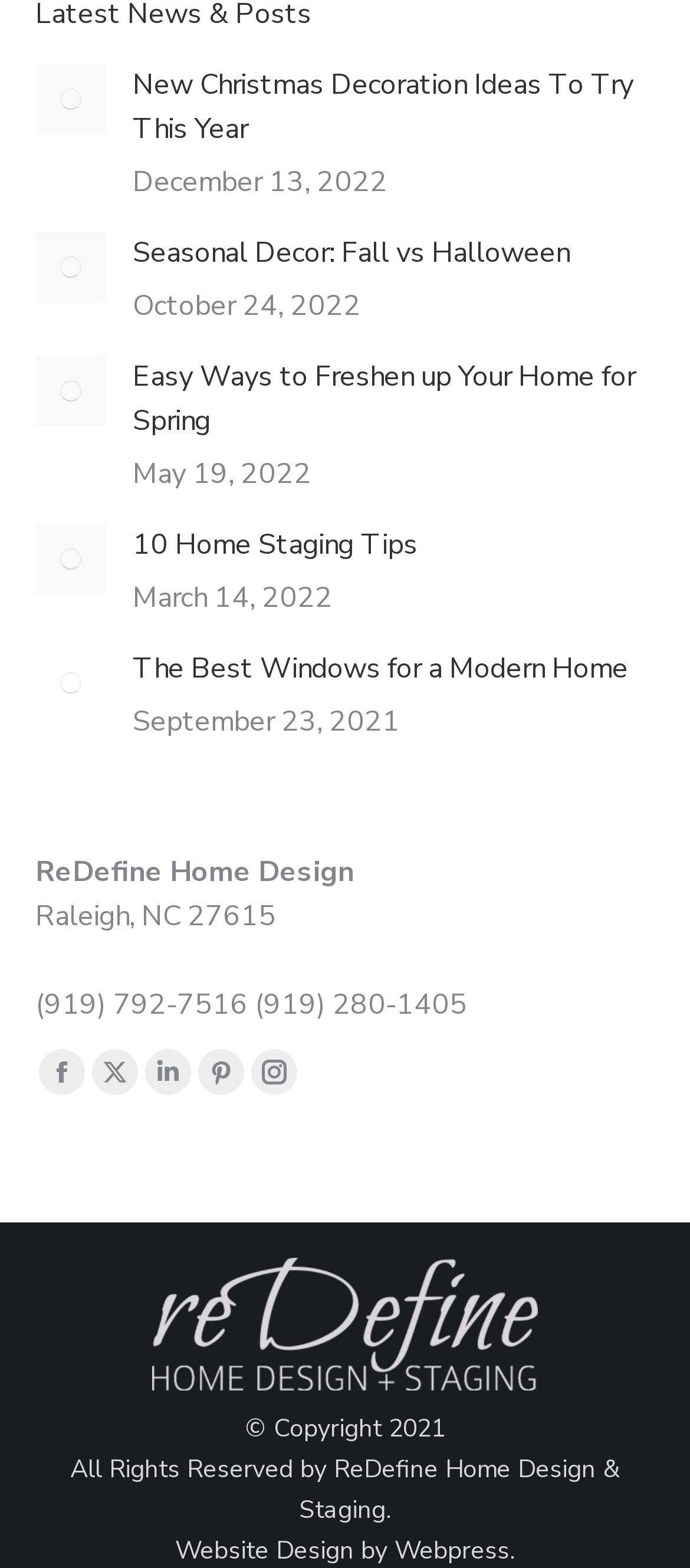What is the phone number of the company?
Please use the image to provide a one-word or short phrase answer.

(919) 792-7516 (919) 280-1405